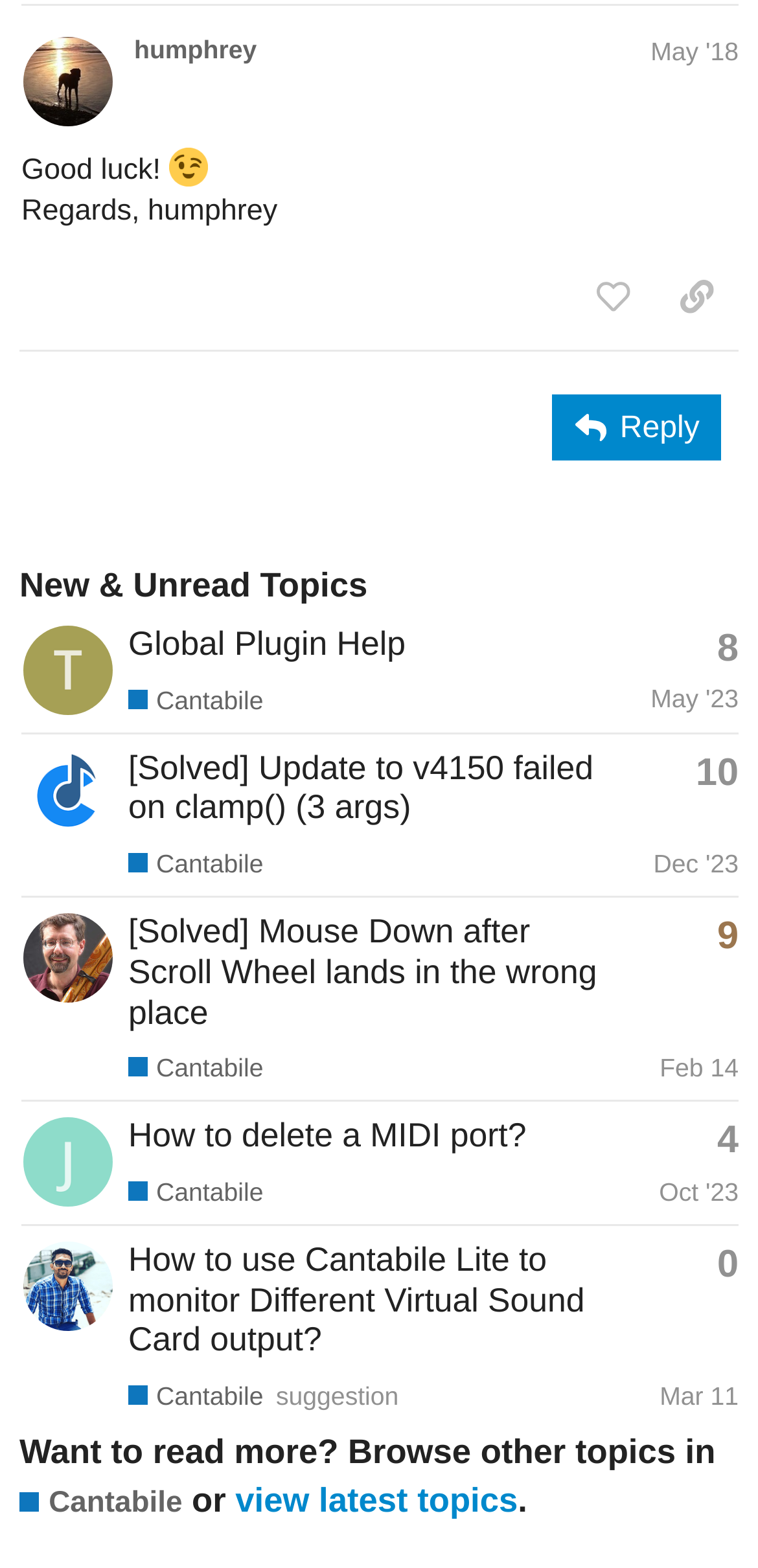Locate the bounding box coordinates of the clickable element to fulfill the following instruction: "Like this post". Provide the coordinates as four float numbers between 0 and 1 in the format [left, top, right, bottom].

[0.753, 0.166, 0.864, 0.213]